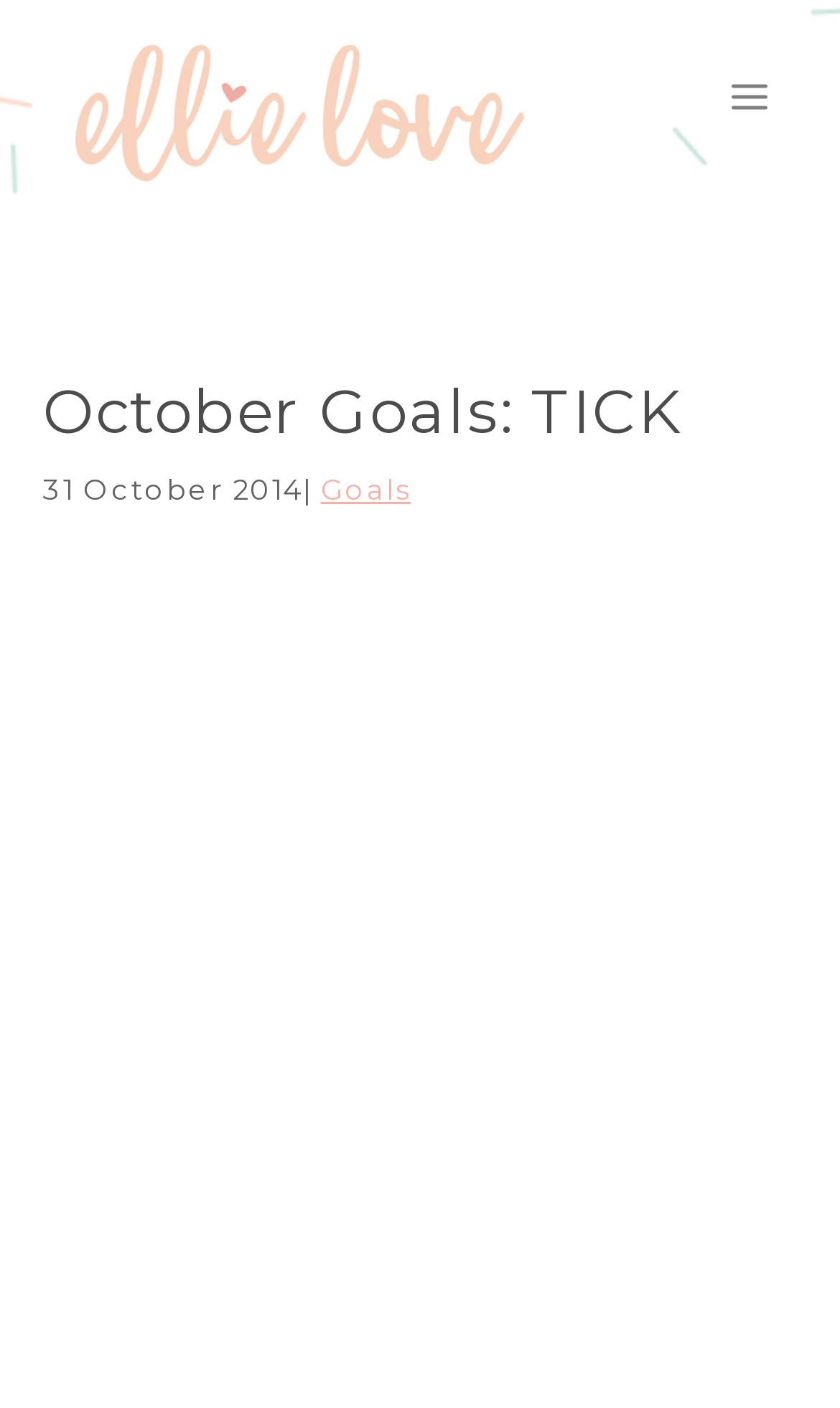Respond to the question below with a single word or phrase:
What is the date mentioned on the webpage?

31 October 2014